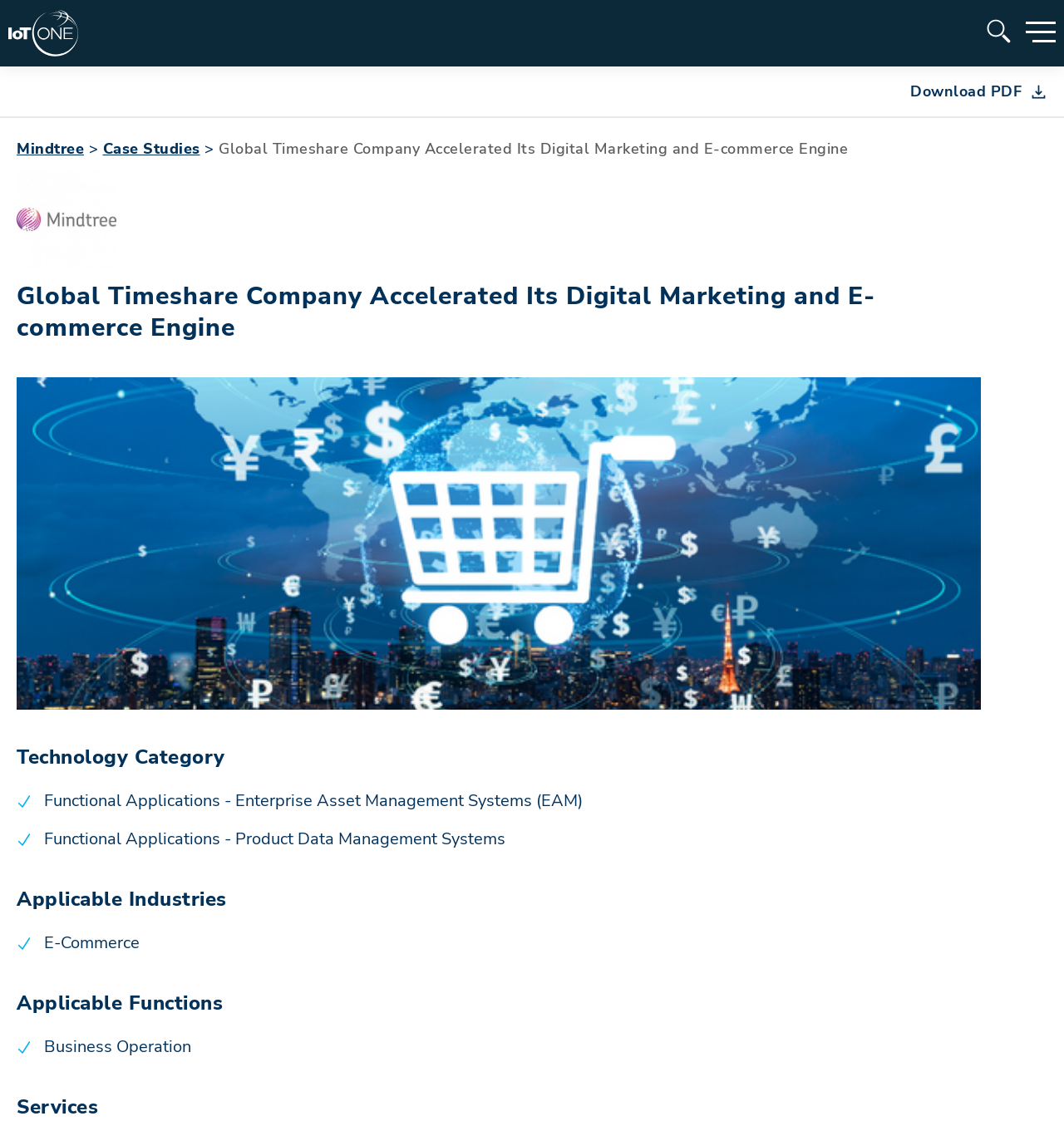From the webpage screenshot, identify the region described by Case Studies. Provide the bounding box coordinates as (top-left x, top-left y, bottom-right x, bottom-right y), with each value being a floating point number between 0 and 1.

[0.096, 0.124, 0.188, 0.142]